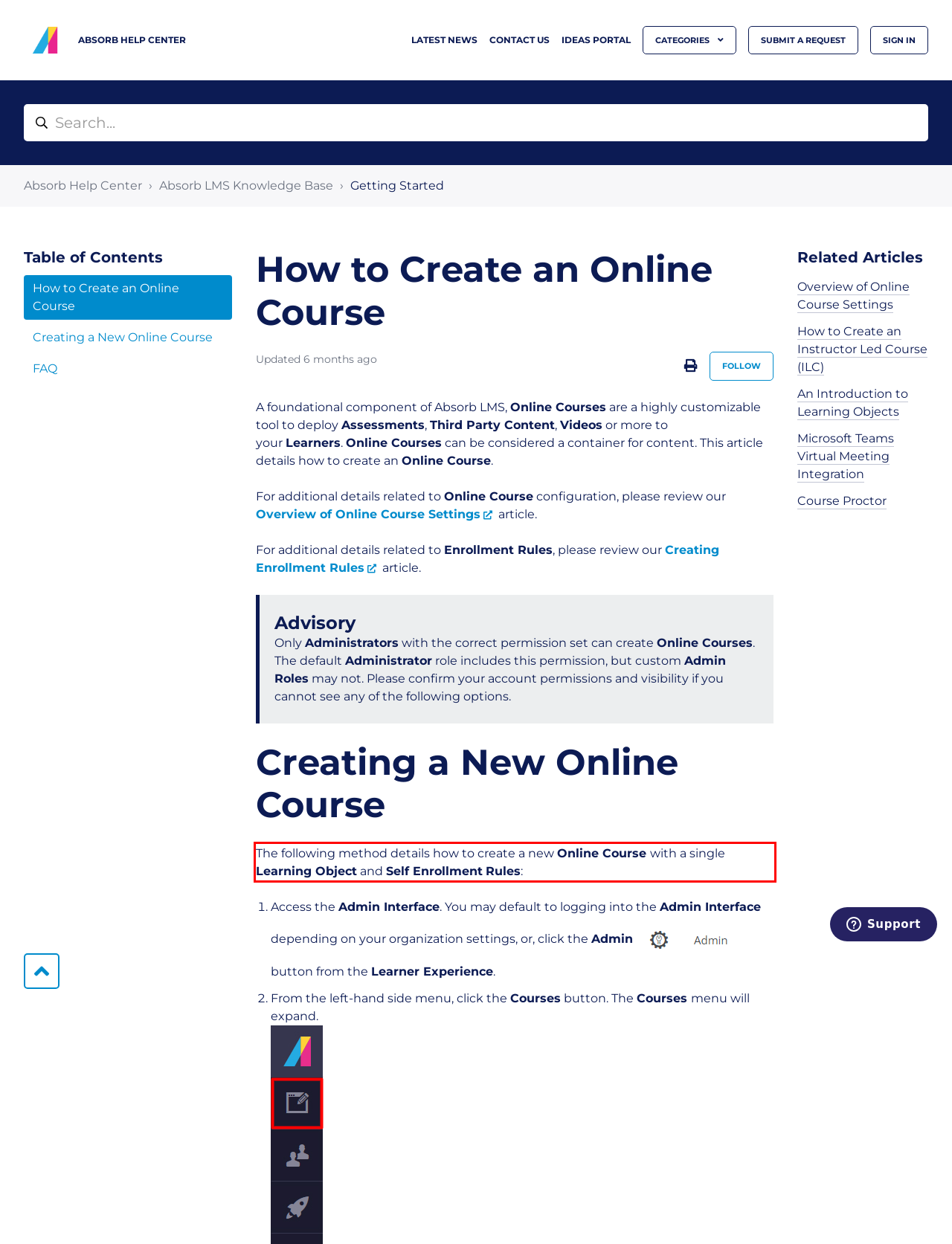Please analyze the provided webpage screenshot and perform OCR to extract the text content from the red rectangle bounding box.

The following method details how to create a new Online Course with a single Learning Object and Self Enrollment Rules: